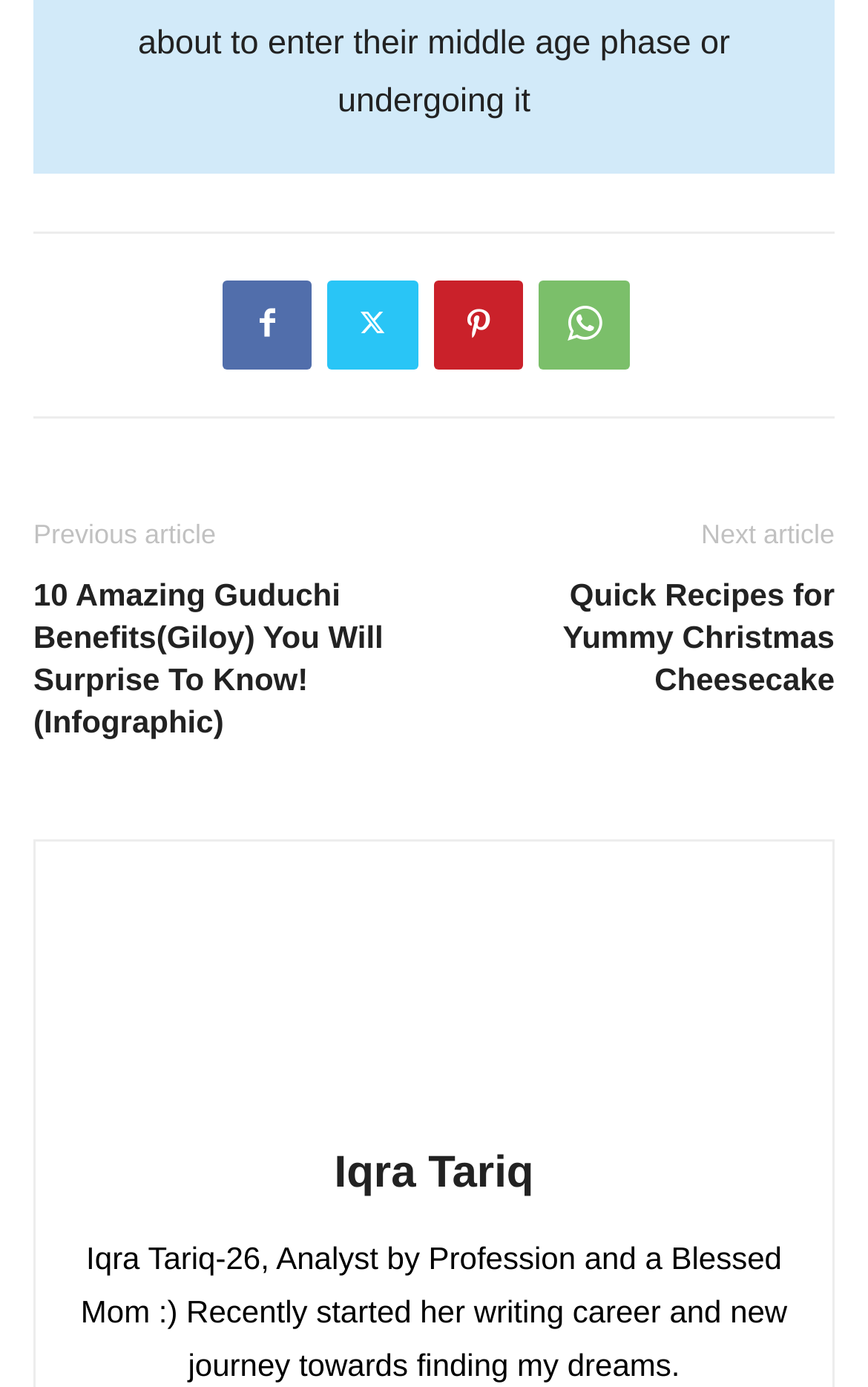Provide your answer in a single word or phrase: 
What is the position of the 'Next article' button?

Right side